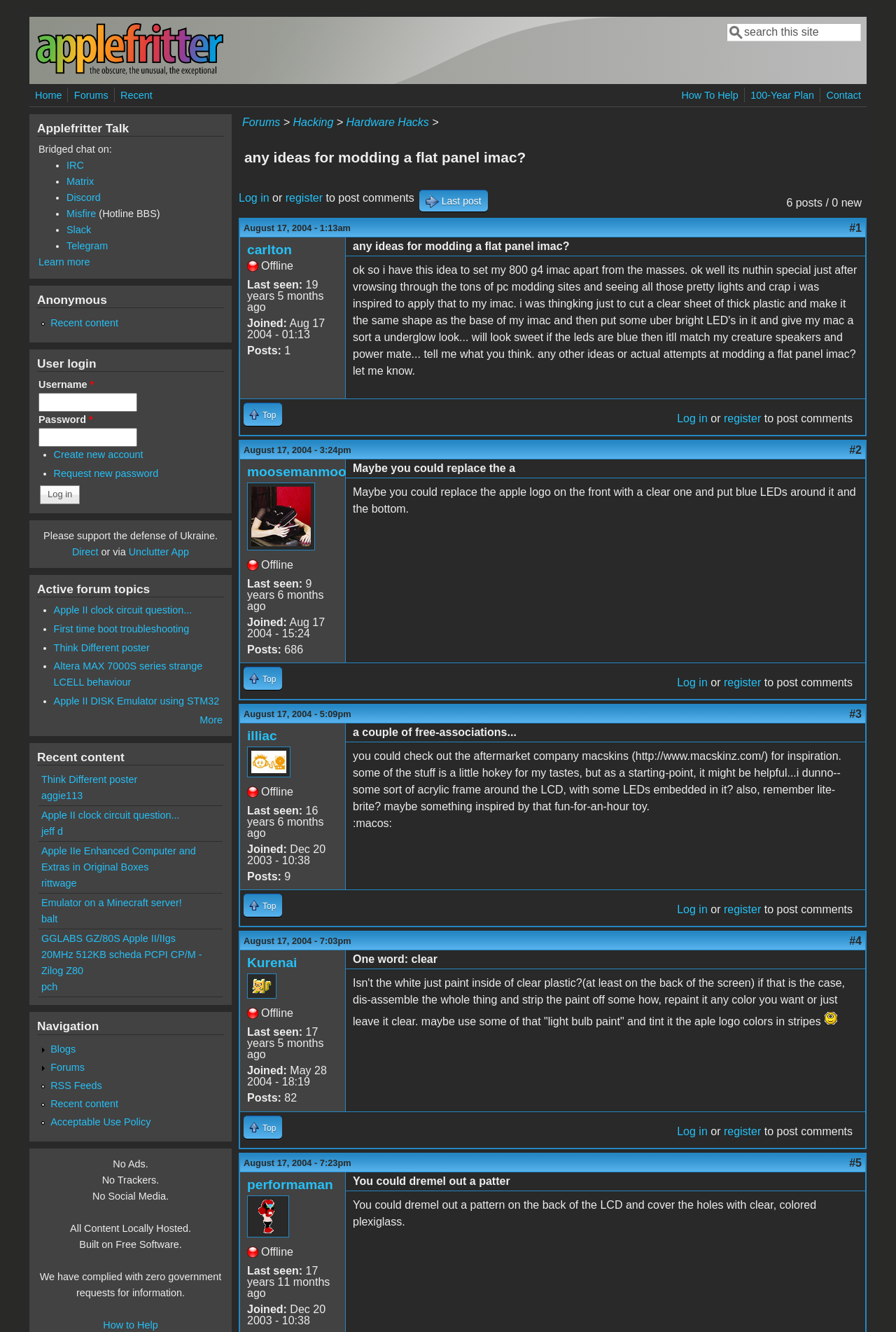Determine the bounding box coordinates in the format (top-left x, top-left y, bottom-right x, bottom-right y). Ensure all values are floating point numbers between 0 and 1. Identify the bounding box of the UI element described by: How To Help

[0.757, 0.066, 0.827, 0.077]